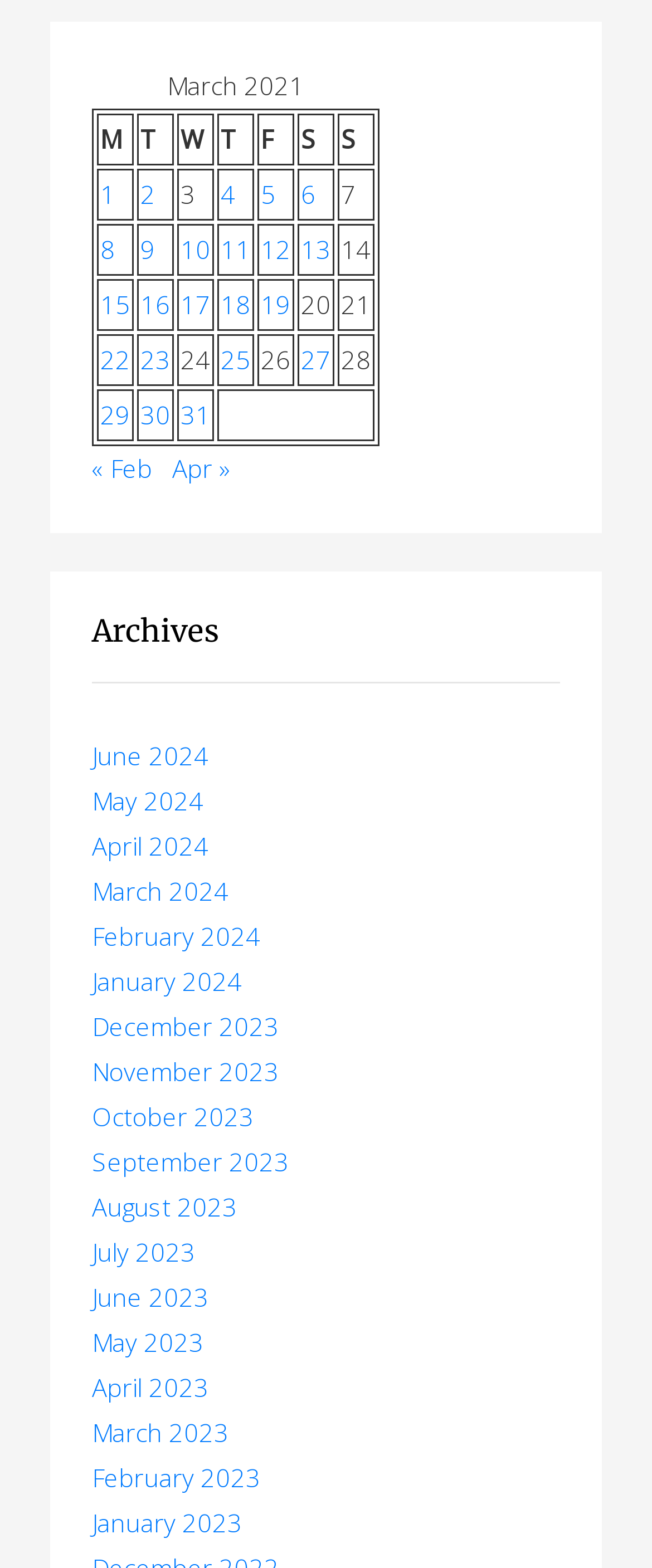What is the navigation text above the table?
Examine the image and provide an in-depth answer to the question.

Above the table, there is a navigation element with the text 'Previous and next months' which contains links to previous and next months.